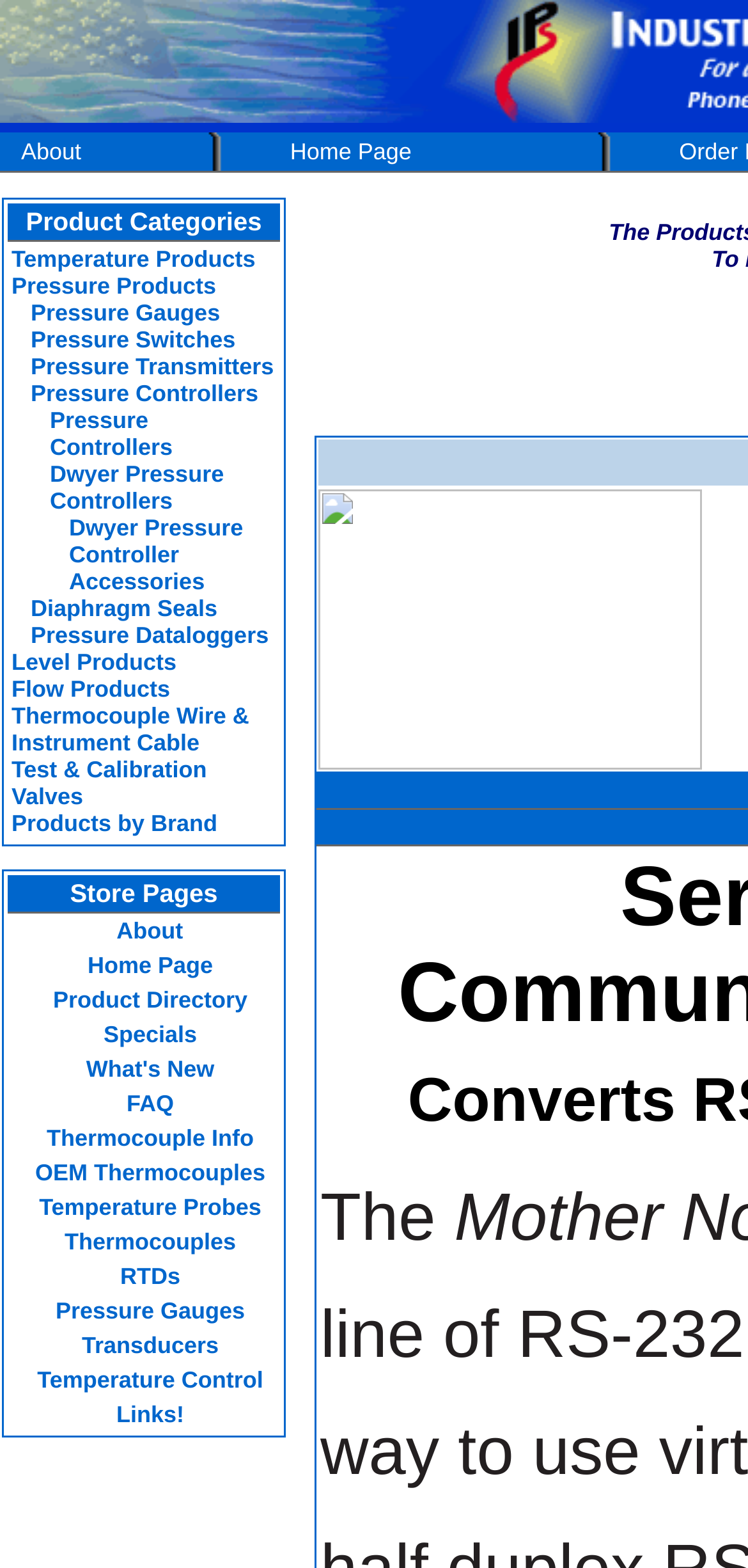Please mark the clickable region by giving the bounding box coordinates needed to complete this instruction: "Learn about Thermocouple Info".

[0.062, 0.717, 0.339, 0.734]